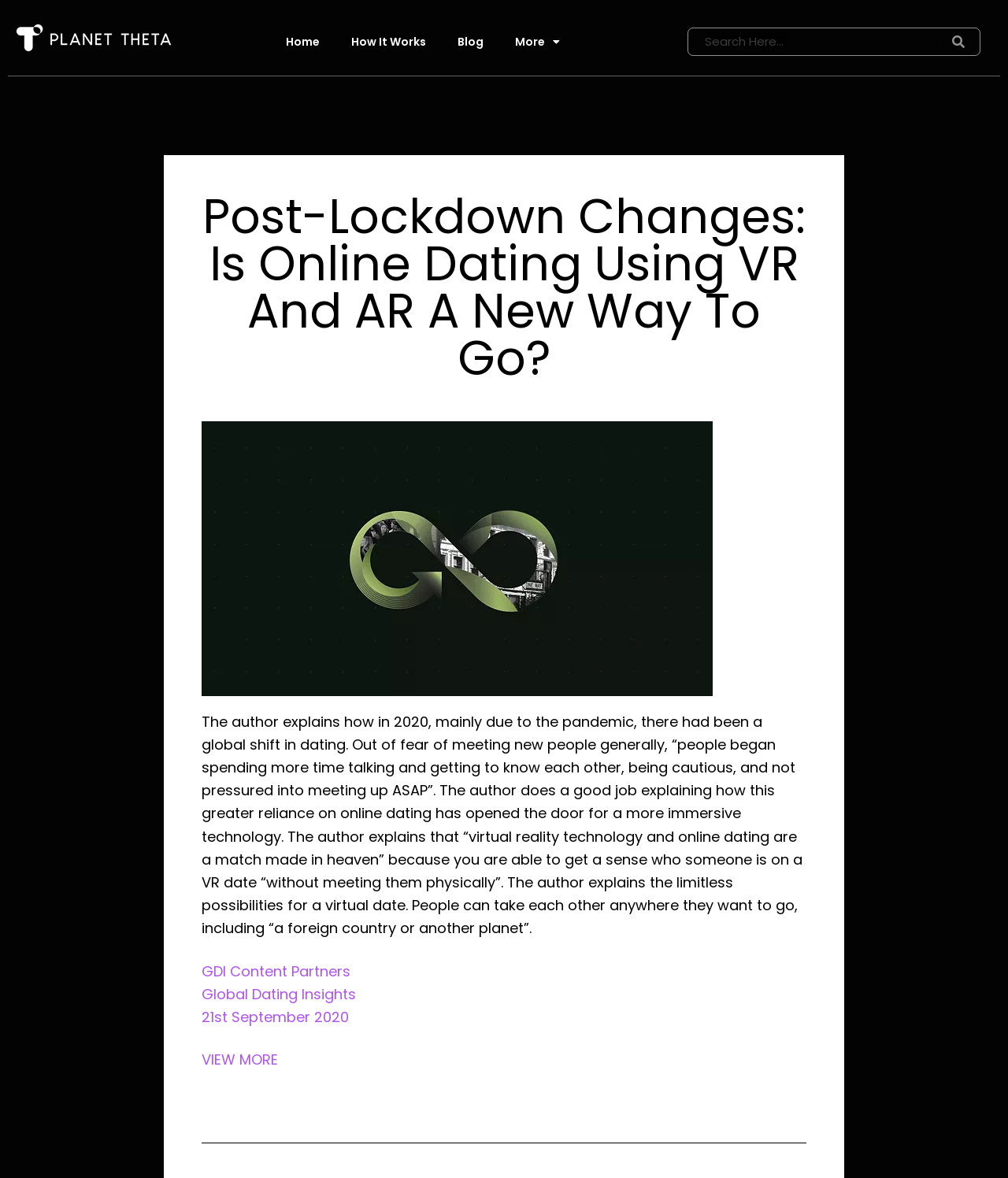Give the bounding box coordinates for the element described by: "VIEW MORE".

[0.2, 0.891, 0.276, 0.908]